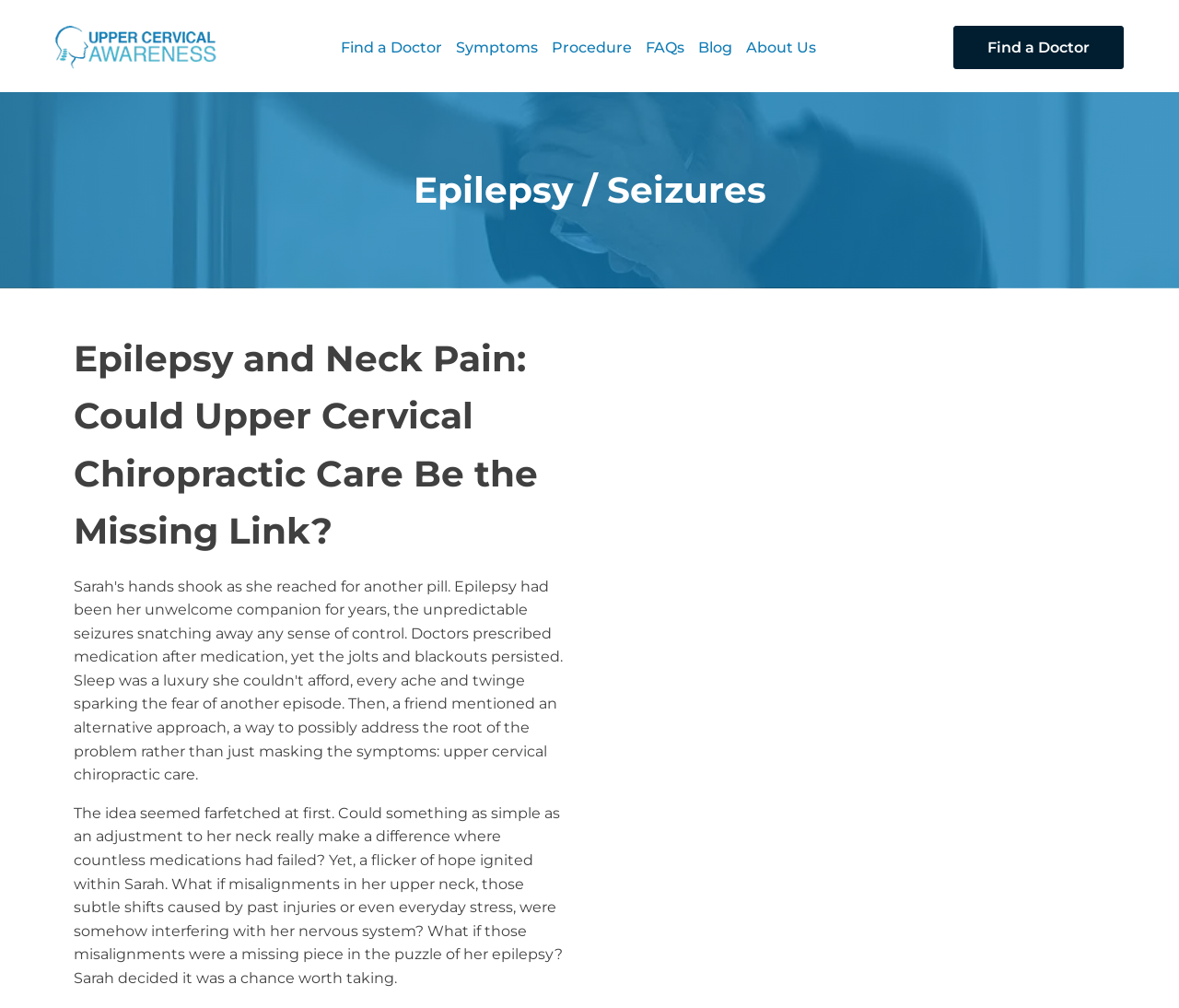Extract the text of the main heading from the webpage.

Epilepsy / Seizures